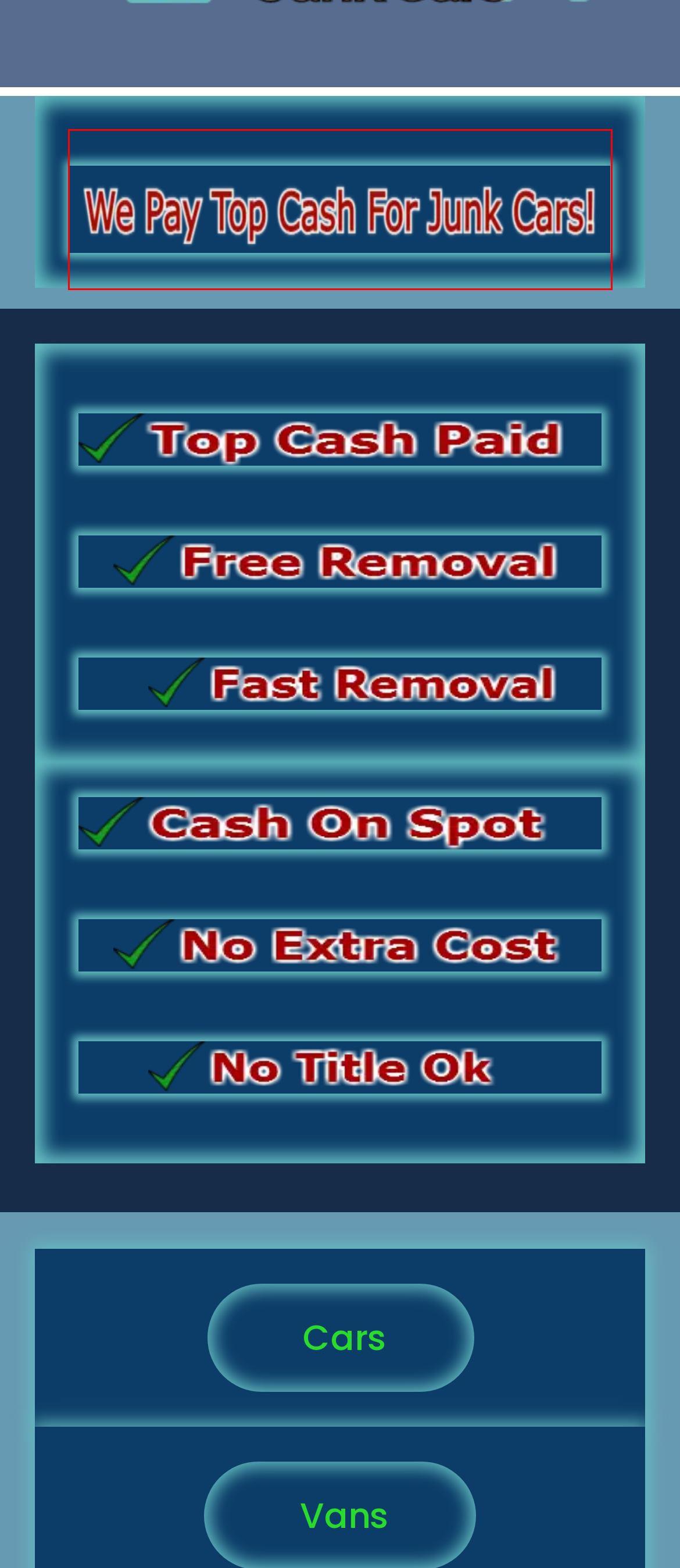Given a webpage screenshot with a UI element marked by a red bounding box, choose the description that best corresponds to the new webpage that will appear after clicking the element. The candidates are:
A. Cash For Junk Cars Wareham MA. Scrap Car Removal 4 Money
B. Cash For Junk Cars Taunton MA. Scrap Car Removal 4 Money
C. Cash For Junk Cars Hanover MA. Scrap Car Removal 4 Money
D. Cash For Junk Cars Dorchester MA. Scrap Car Removal 4 Money
E. Cash For Junk Cars Scituate MA. Scrap Car Removal 4 Money
F. Cash For Junk Cars Boston MA. Scrap Car Removal 4 Money
G. Cash For Junk Cars Millis MA. Scrap Car Removal 4 Money
H. Quote - Cash for Junk Cars MA

H